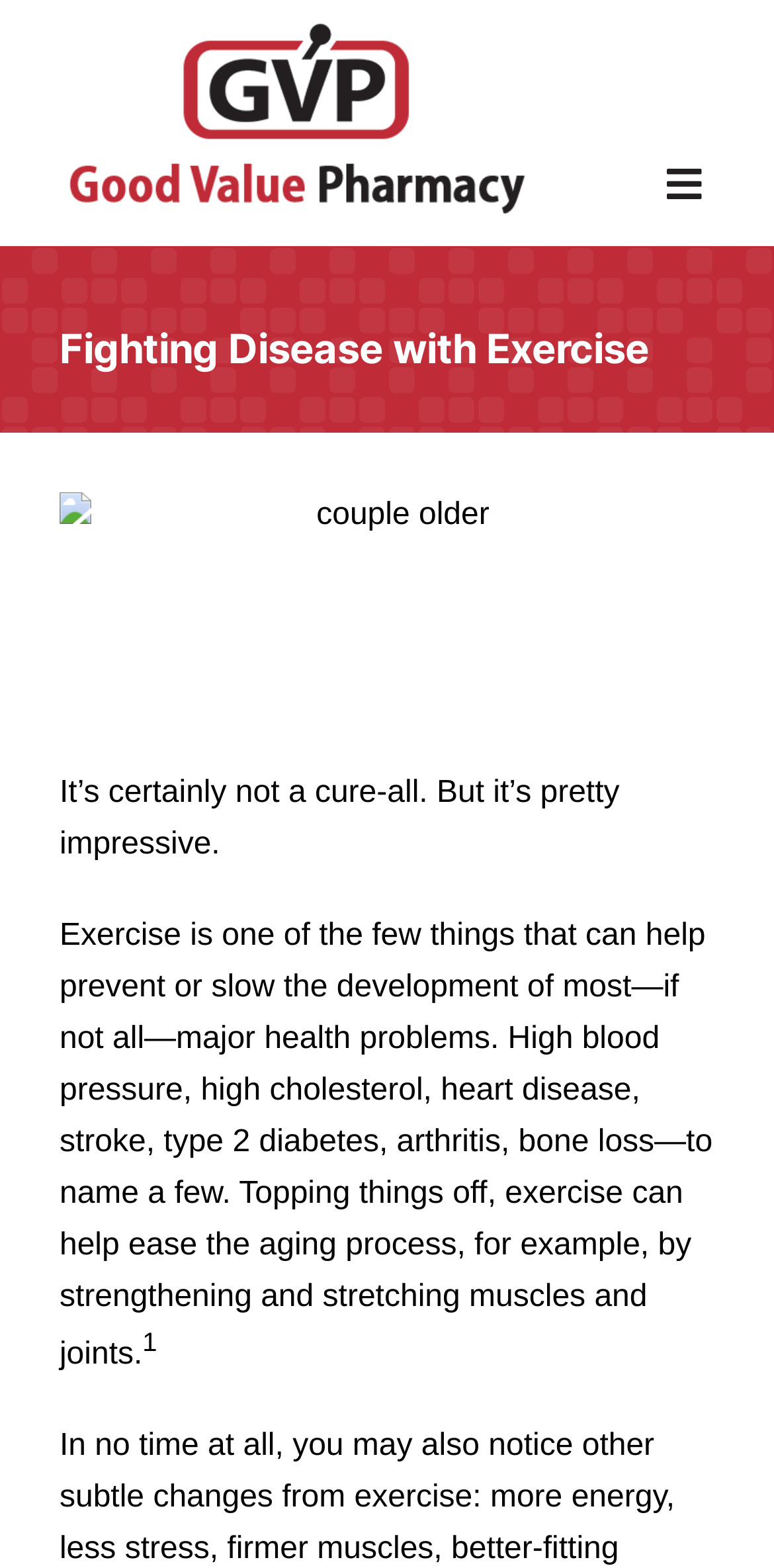Give a one-word or phrase response to the following question: What is the topic of the article on this webpage?

Exercise and health